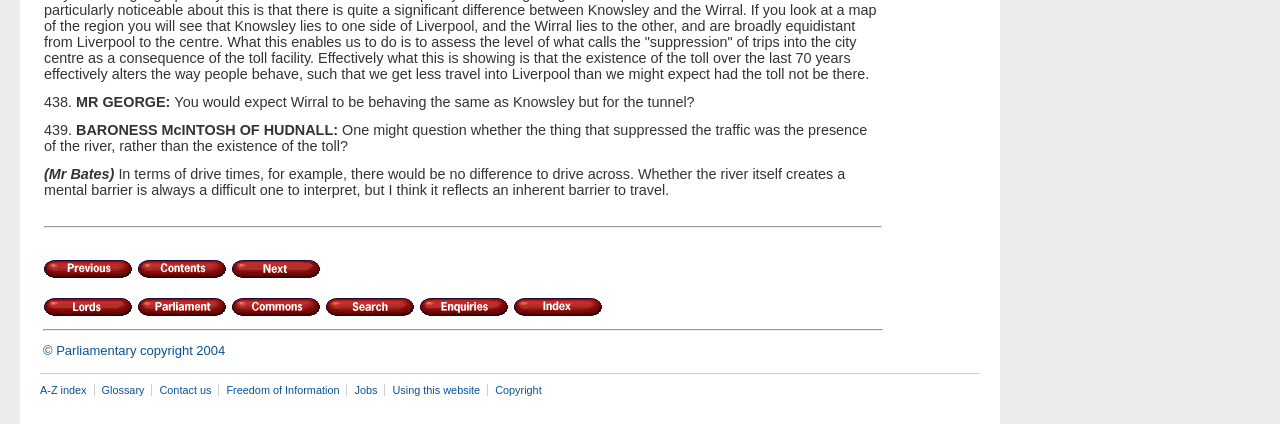What is the orientation of the separator at [0.034, 0.533, 0.689, 0.538]?
Give a one-word or short-phrase answer derived from the screenshot.

horizontal